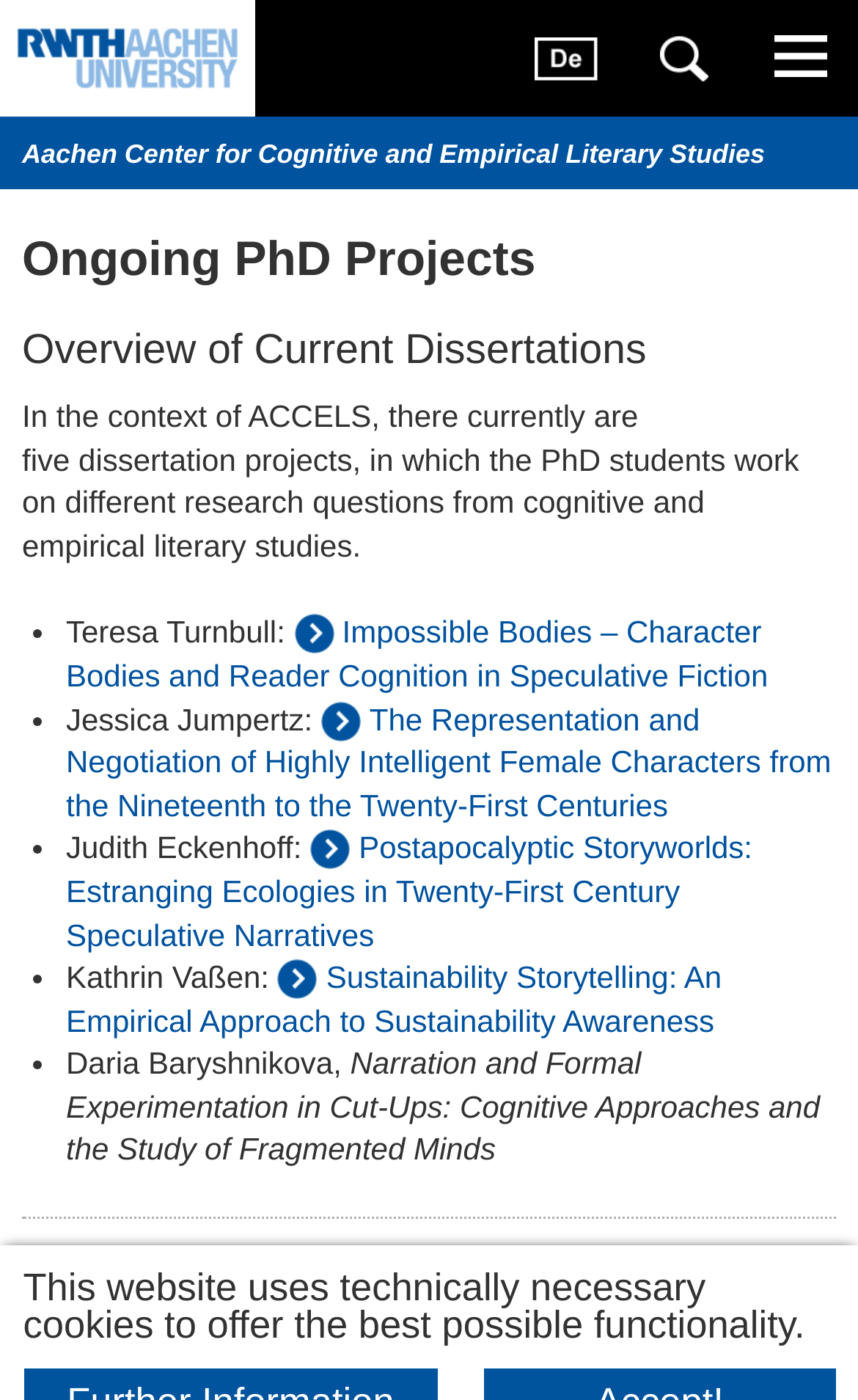How many researchers are mentioned?
Please give a detailed and elaborate explanation in response to the question.

I counted the number of PhD students mentioned, which are Teresa Turnbull, Jessica Jumpertz, Judith Eckenhoff, Kathrin Vaßen, and Daria Baryshnikova, totaling 5 researchers.